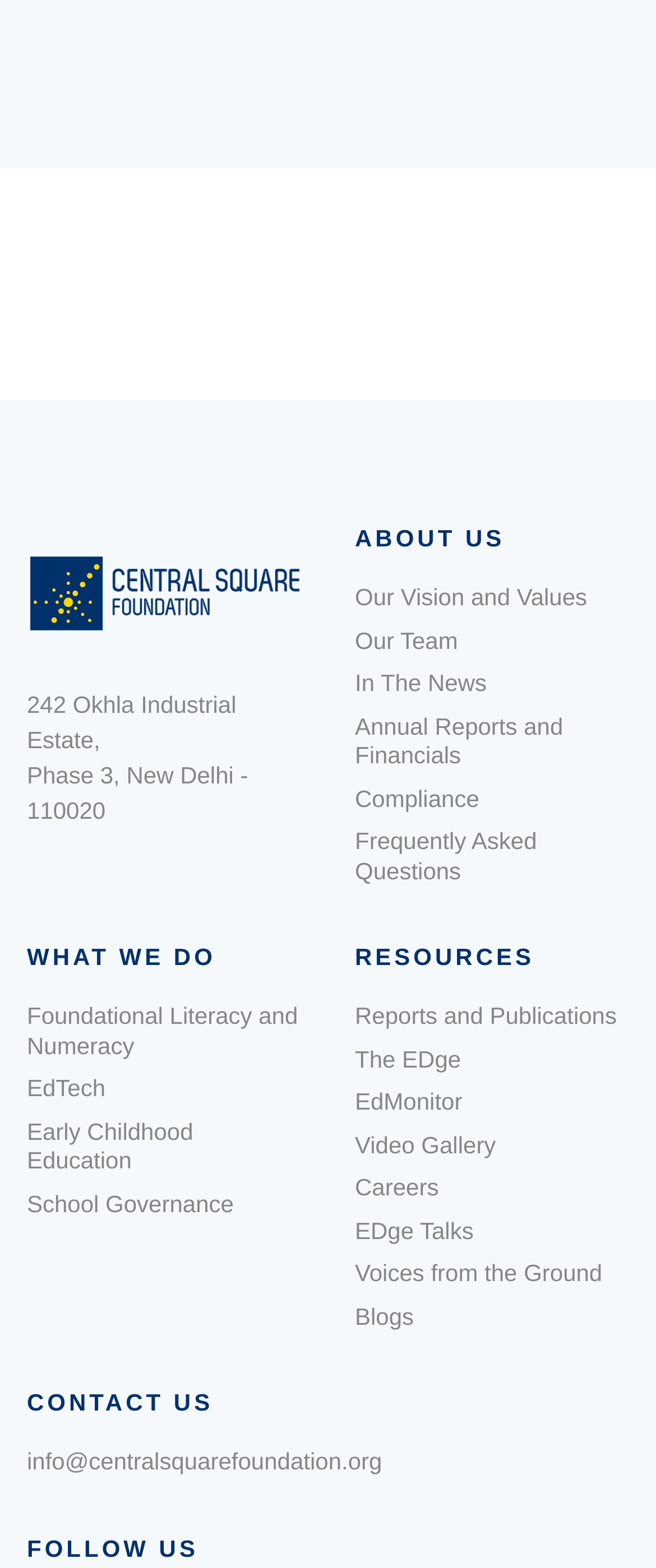What is the organization's name?
Answer briefly with a single word or phrase based on the image.

Central Square Foundation